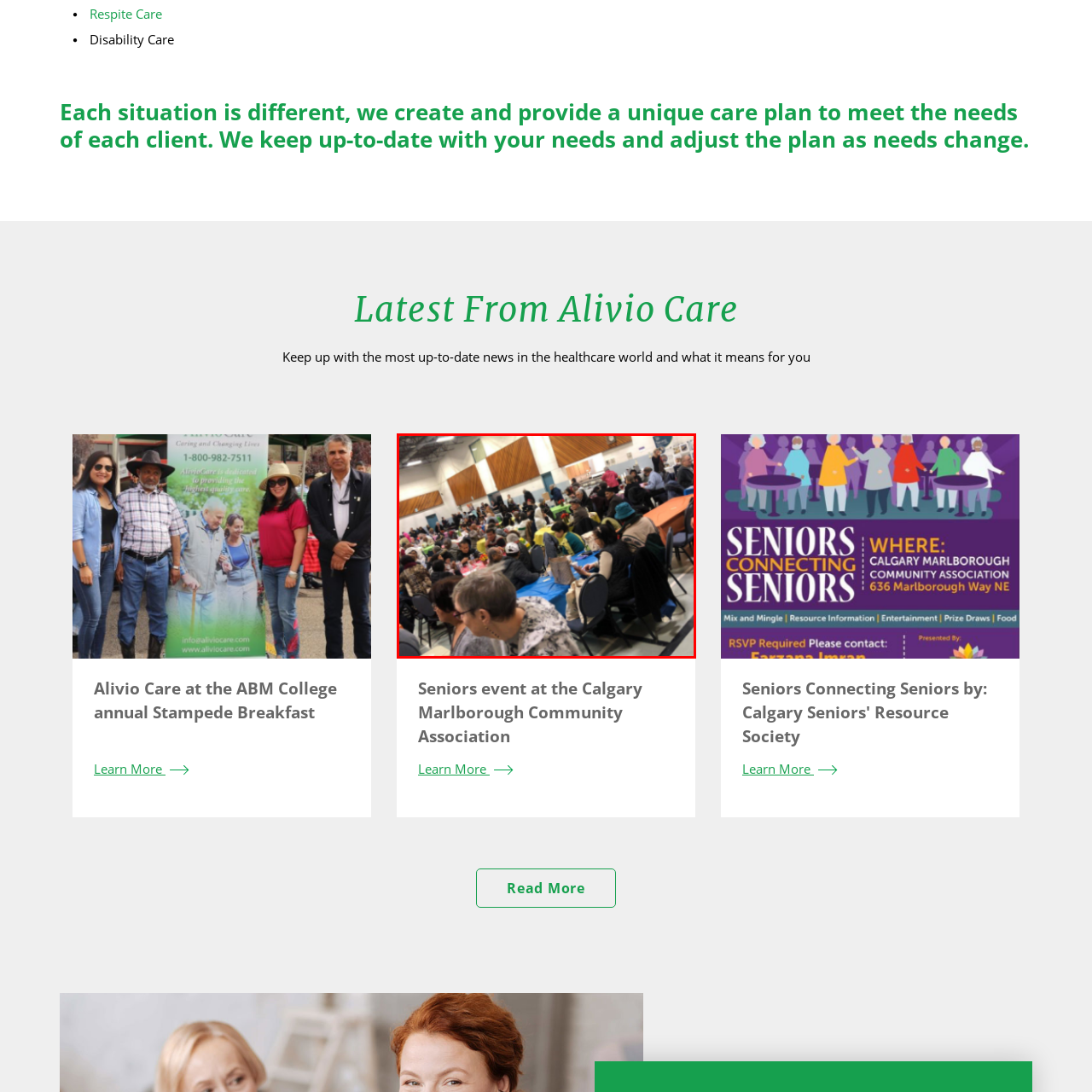Look at the area within the red bounding box, provide a one-word or phrase response to the following question: What is the type of building in the backdrop?

Community hall